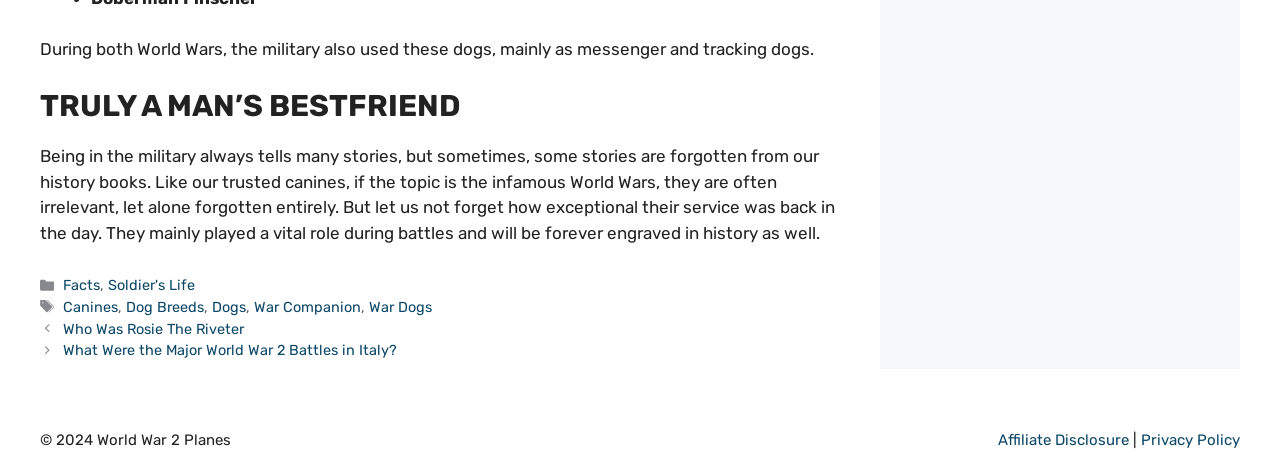What is the purpose of the dogs mentioned?
Offer a detailed and full explanation in response to the question.

According to the text, the dogs were used by the military during World War as messenger and tracking dogs, playing a vital role during battles.